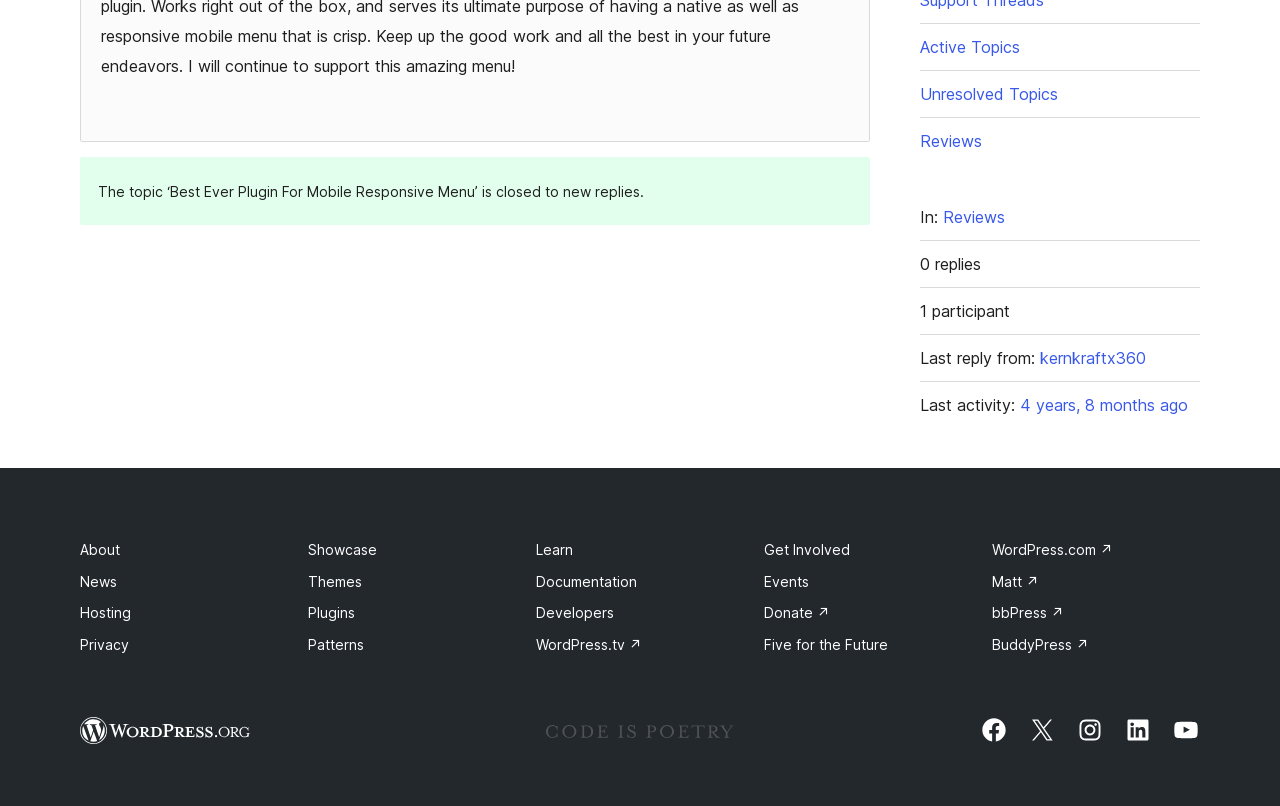Based on the element description: "Donate ↗", identify the bounding box coordinates for this UI element. The coordinates must be four float numbers between 0 and 1, listed as [left, top, right, bottom].

[0.597, 0.75, 0.648, 0.771]